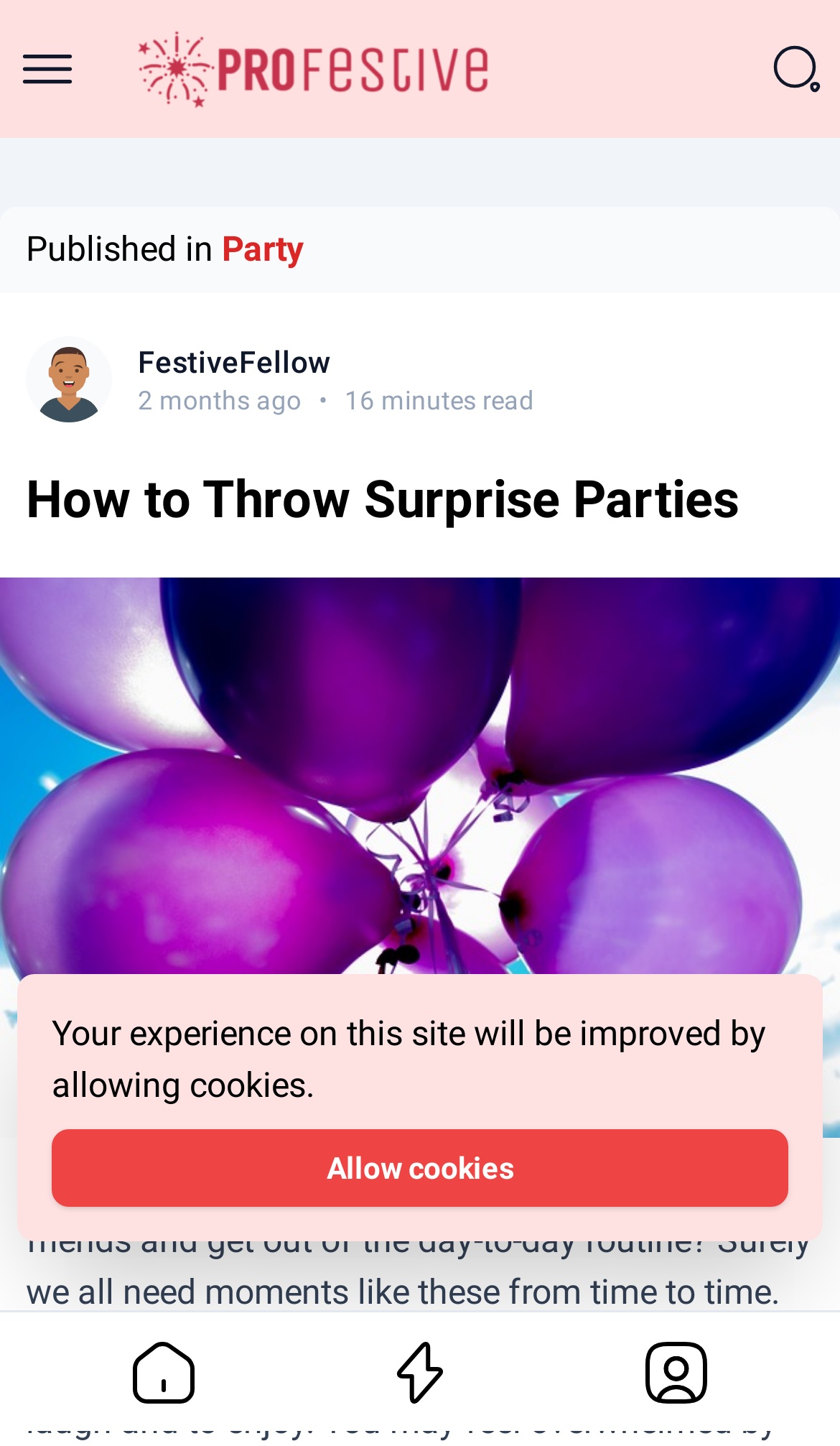Construct a thorough caption encompassing all aspects of the webpage.

The webpage is about "How to Throw Surprise Parties" and appears to be an article or blog post. At the top left, there is a button to open the sidebar, accompanied by a small image. Next to it, there is a logo link with an image. On the top right, there is another button with an image, which seems to be related to user profile or settings.

Below the top section, there is a header section that displays the title "How to Throw Surprise Parties" in a large font, accompanied by a relevant image that spans the entire width of the page. 

Under the header, there is a section that shows the article's metadata, including the category "Party", the author's avatar and name "FestiveFellow", the publication time "2 months ago", and the estimated reading time "16 minutes read".

At the bottom of the page, there is a notification bar that informs users that allowing cookies will improve their experience on the site. There is a button to "Allow cookies" on the right side of this notification.

On the bottom left, there are three links with accompanying images, which seem to be related to navigation or social media. The last link on the bottom right is labeled "Login".